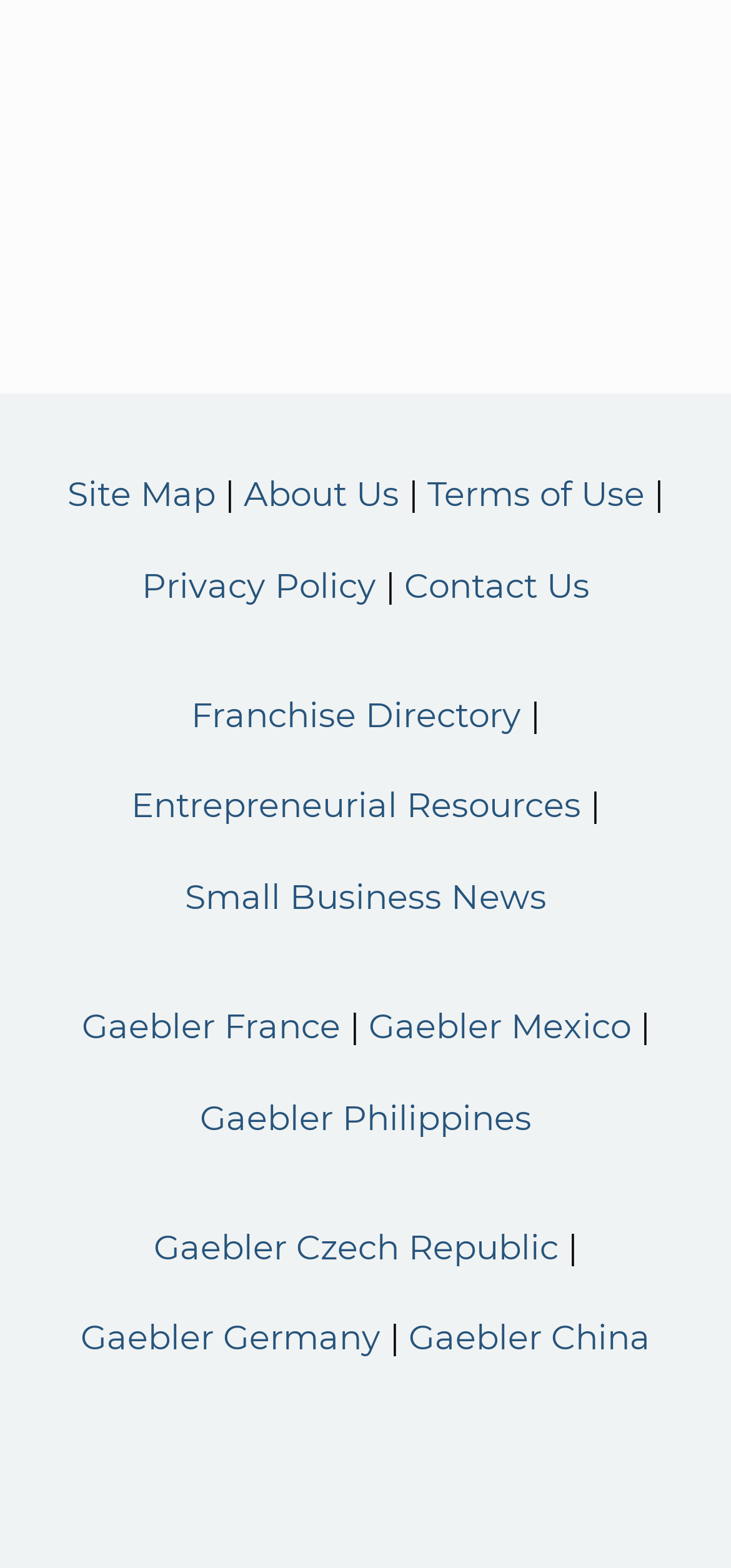What is the topic of the 'Small Business News' link?
Provide an in-depth answer to the question, covering all aspects.

The 'Small Business News' link suggests that it provides news and updates related to small businesses, which may include articles, trends, and industry insights.